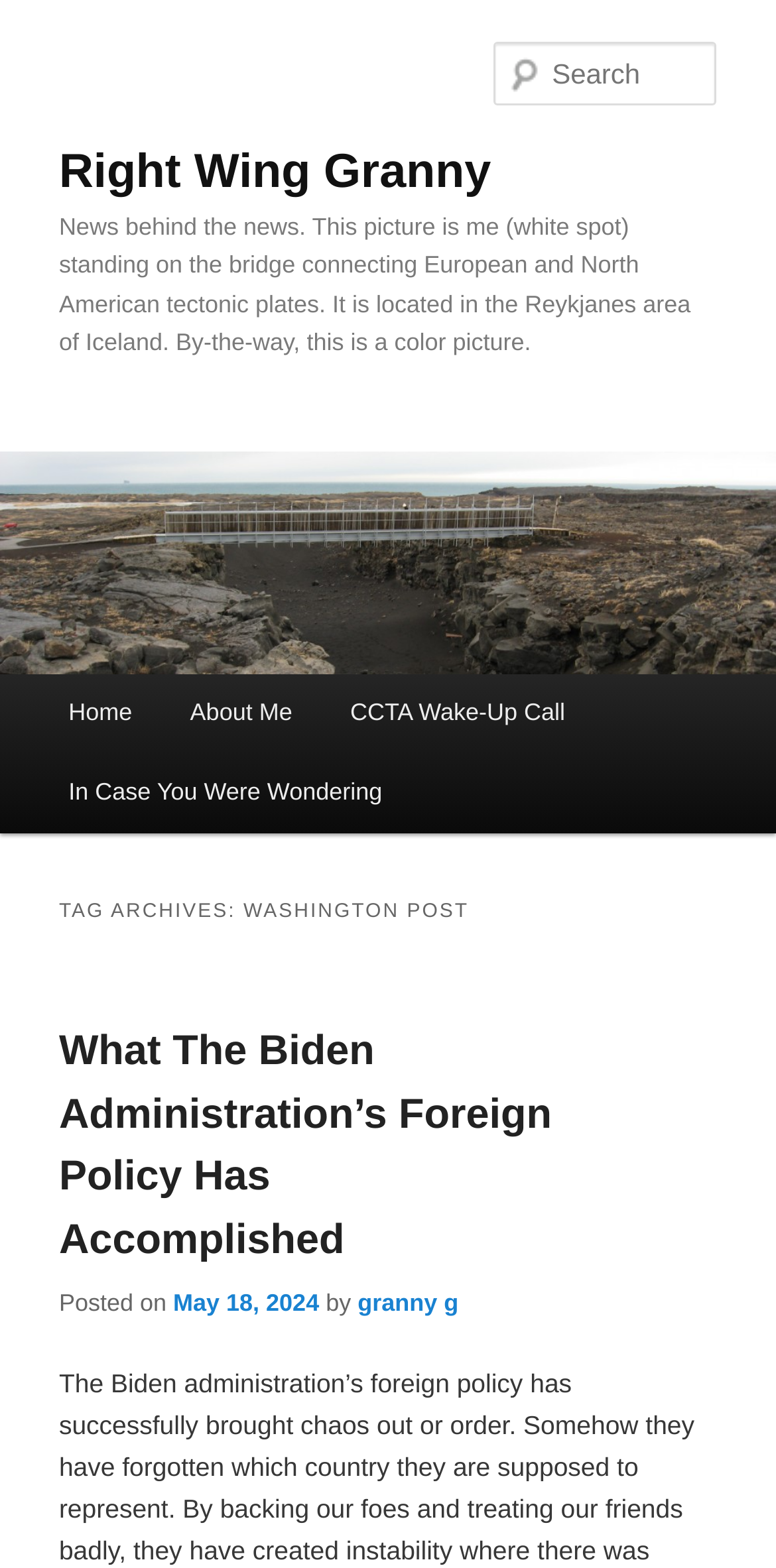Can you find and provide the title of the webpage?

Right Wing Granny